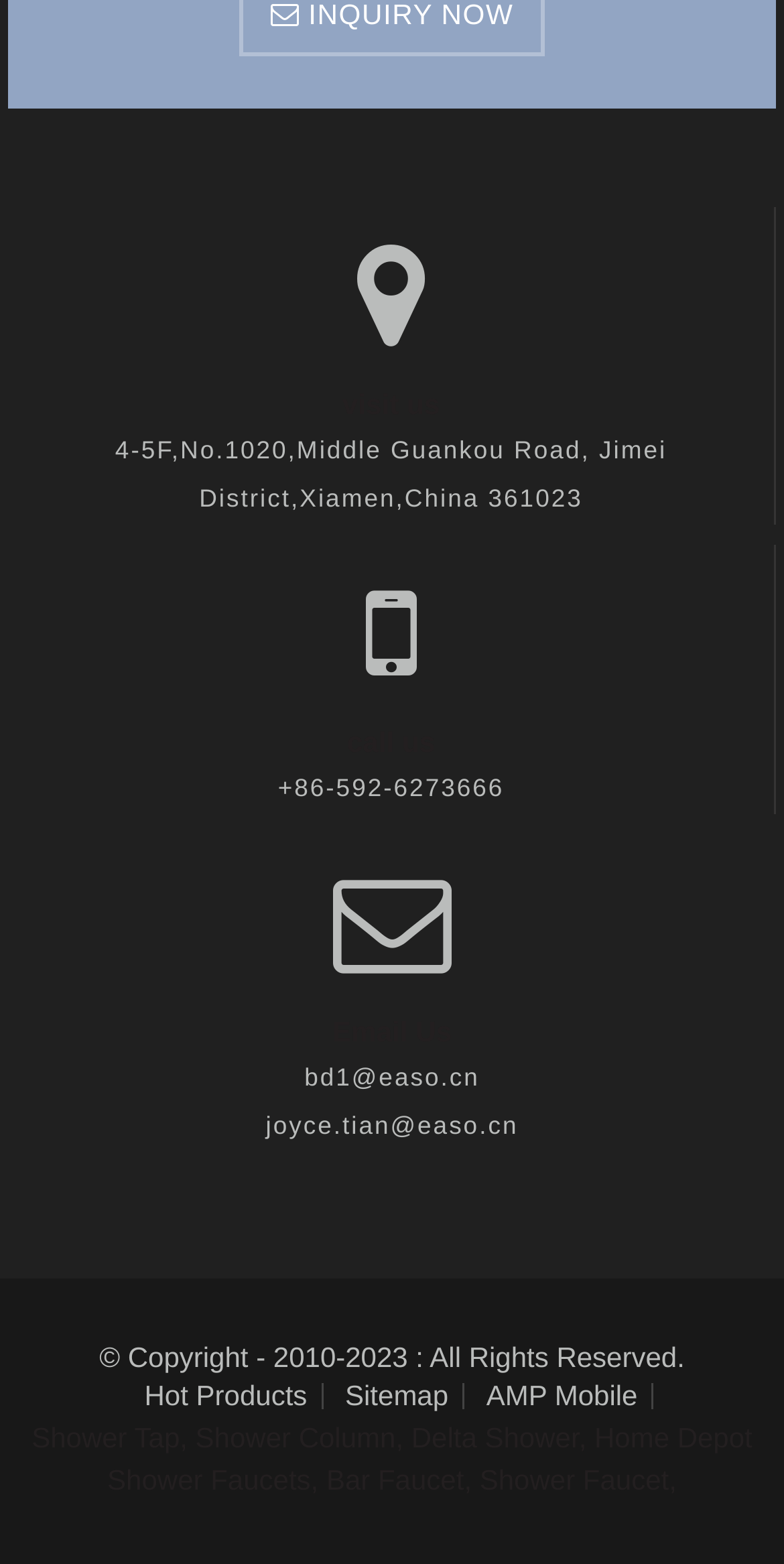Answer the question in a single word or phrase:
What is the address of the company?

4-5F,No.1020,Middle Guankou Road, Jimei District,Xiamen,China 361023